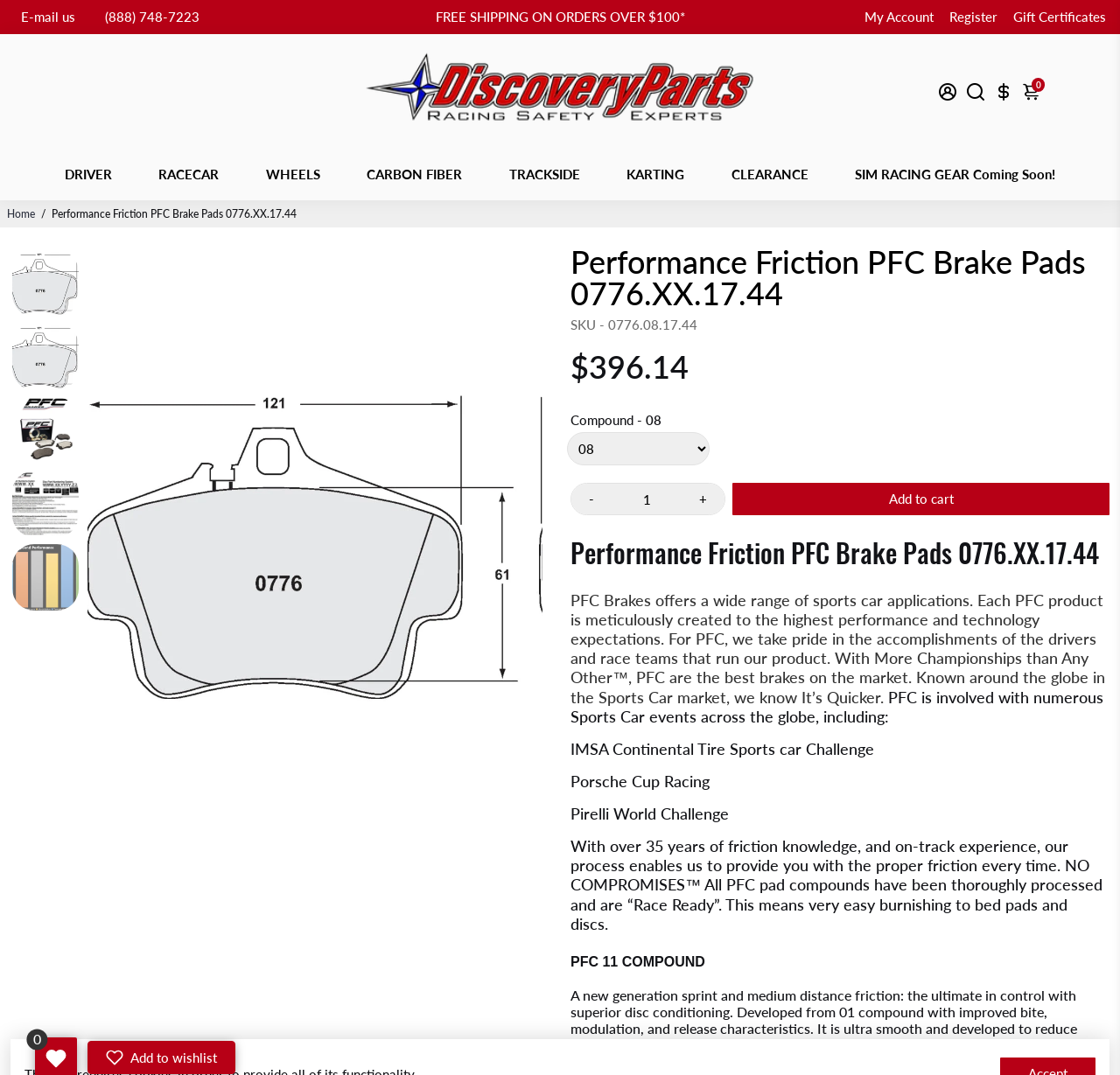Please specify the bounding box coordinates in the format (top-left x, top-left y, bottom-right x, bottom-right y), with values ranging from 0 to 1. Identify the bounding box for the UI component described as follows: SIM RACING GEAR Coming Soon!

[0.748, 0.139, 0.958, 0.185]